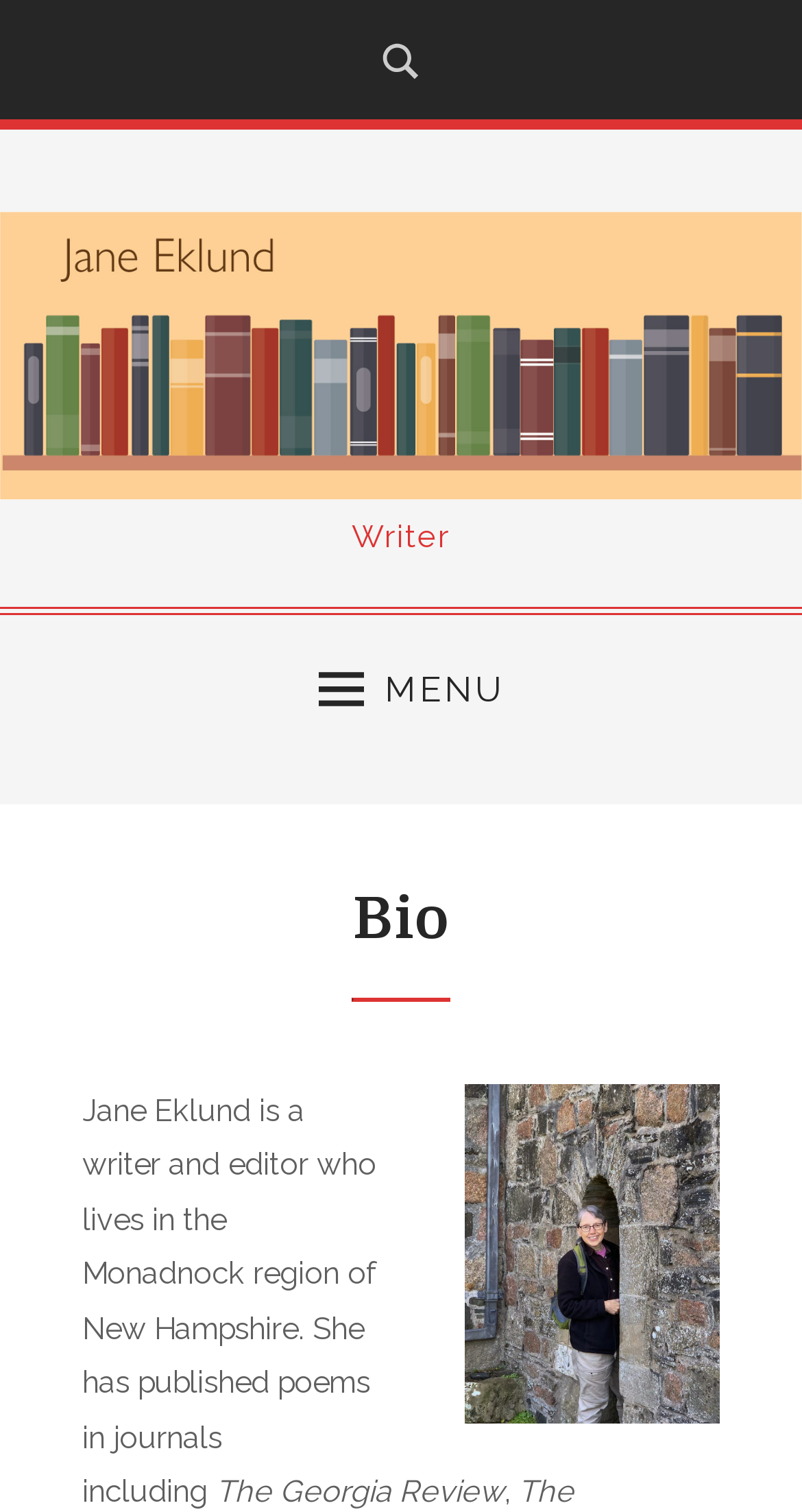Based on the image, give a detailed response to the question: What is one of the journals where Jane Eklund's poems are published?

The webpage lists several journals where Jane Eklund's poems are published, including The Georgia Review, which is obtained from the StaticText element with the text 'The Georgia Review'.